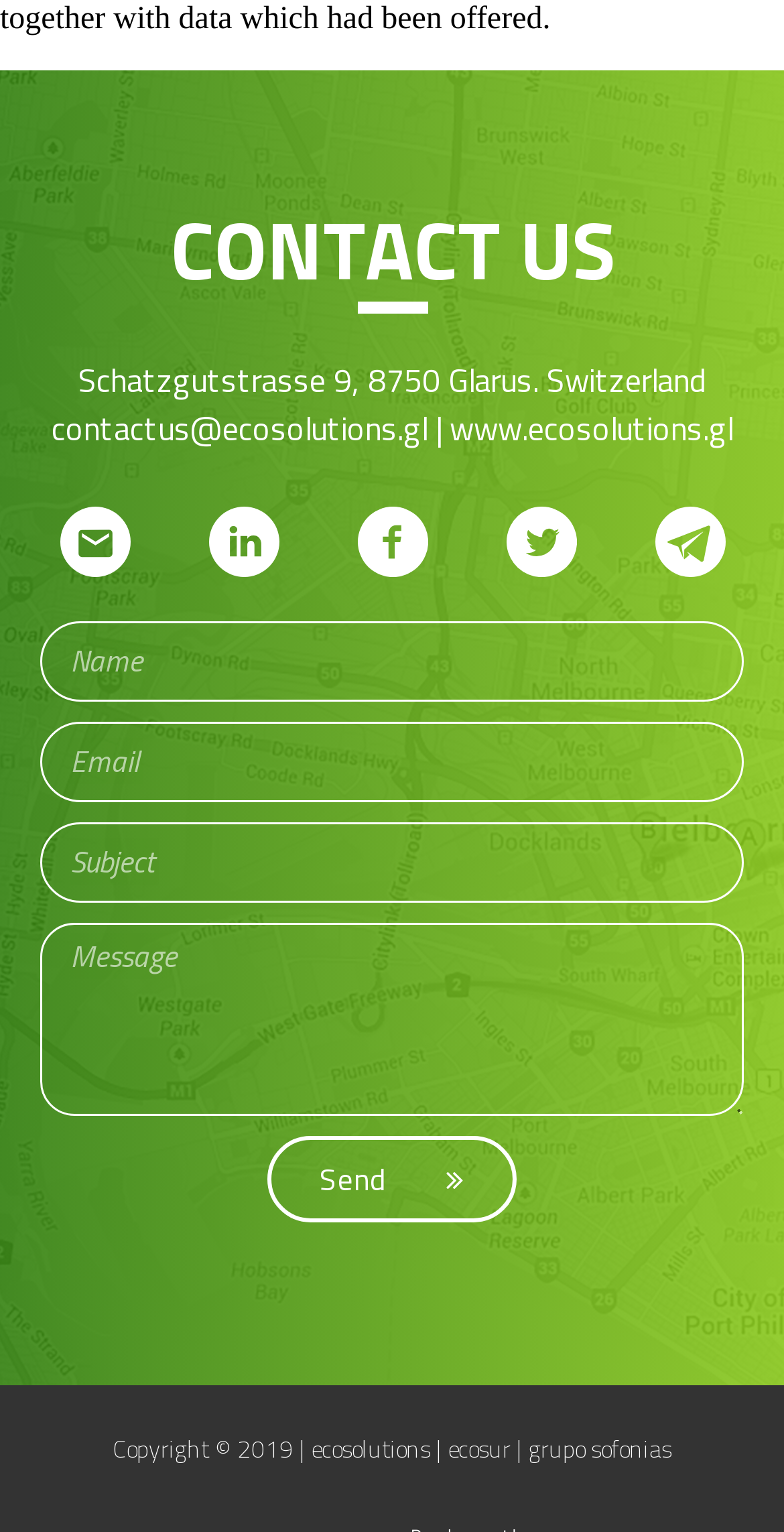Provide a one-word or brief phrase answer to the question:
What is the address of ecosolutions?

Schatzgutstrasse 9, 8750 Glarus. Switzerland